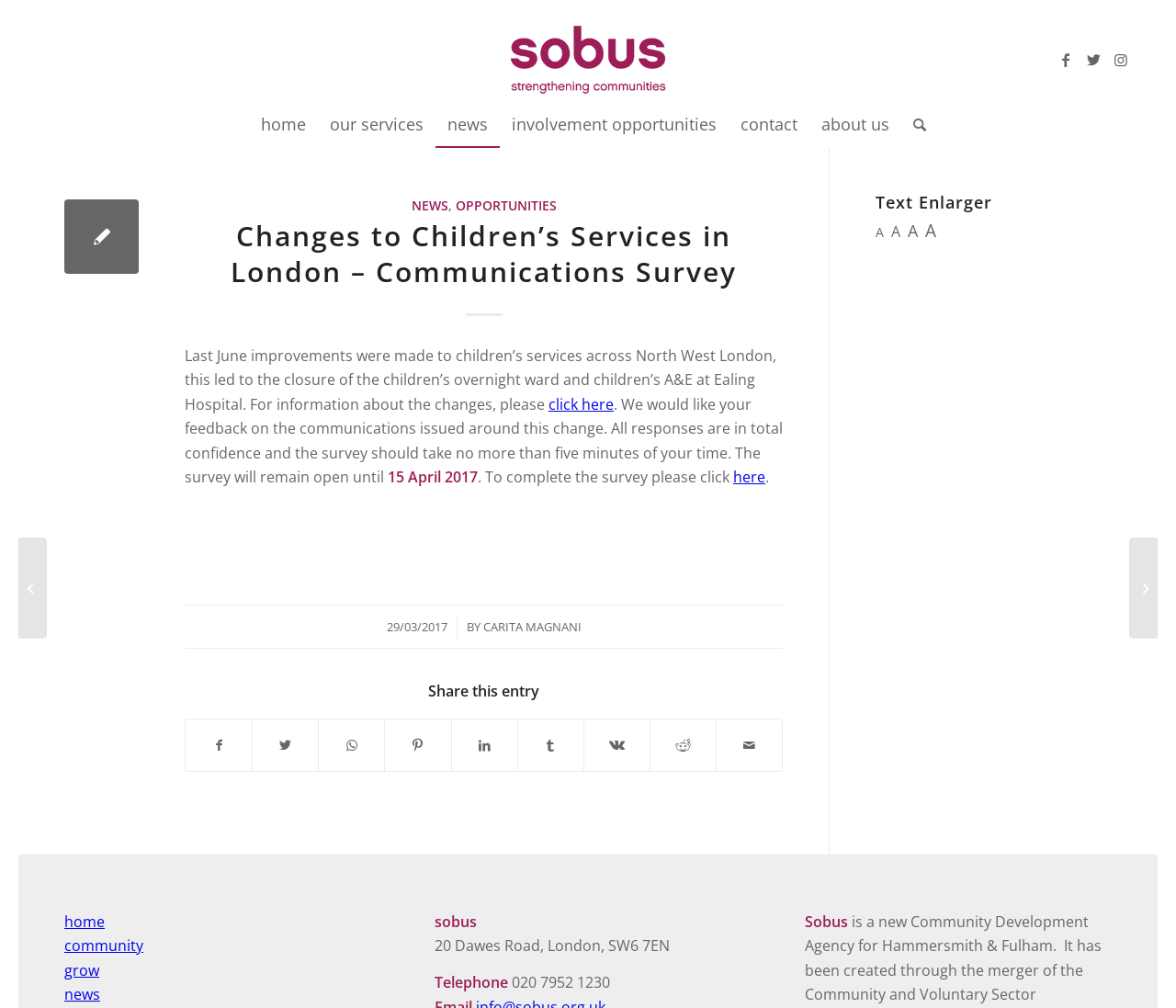How many social media platforms are available to share the article?
From the image, provide a succinct answer in one word or a short phrase.

9